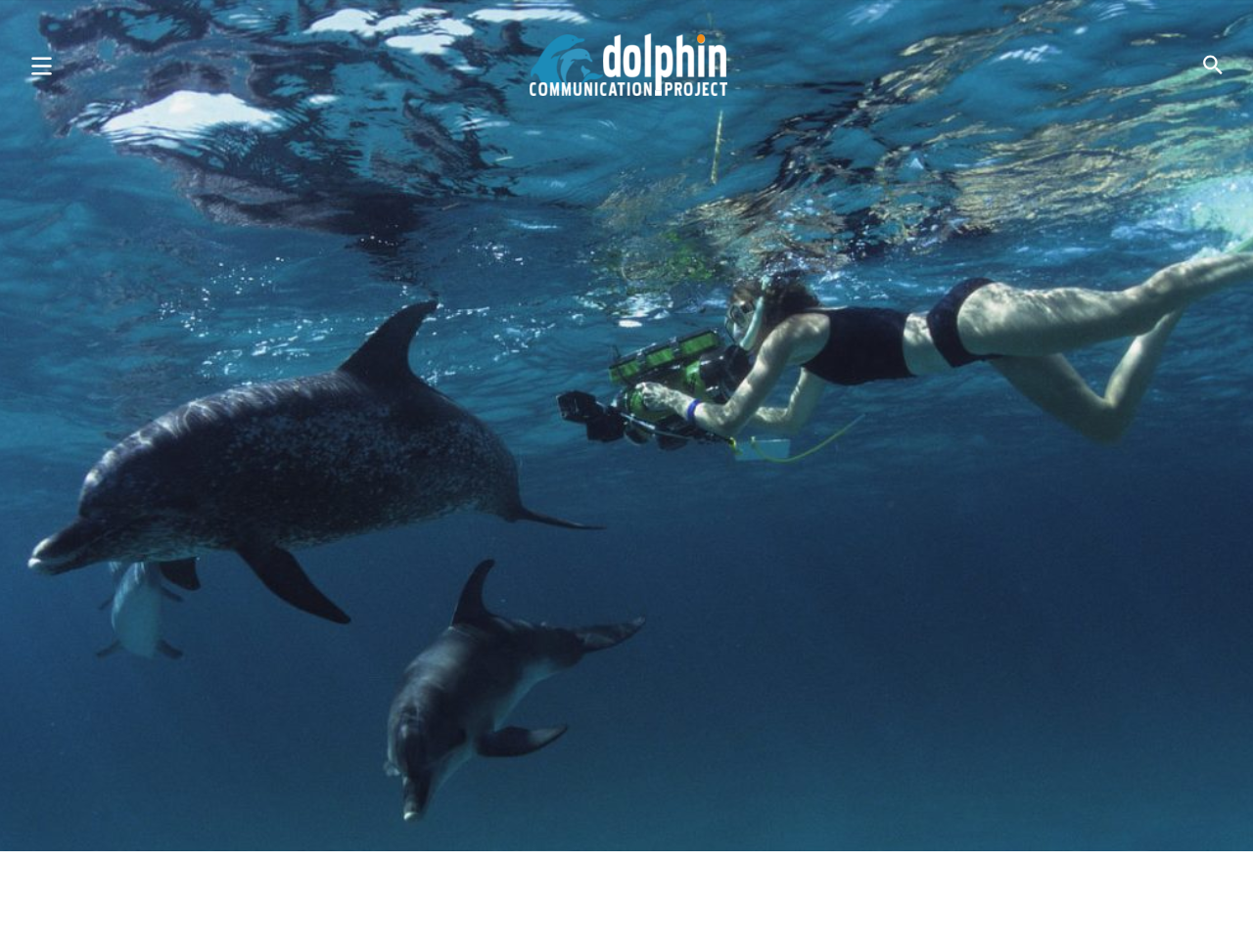Specify the bounding box coordinates of the element's region that should be clicked to achieve the following instruction: "Visit the Research Hub". The bounding box coordinates consist of four float numbers between 0 and 1, in the format [left, top, right, bottom].

[0.0, 0.217, 1.0, 0.256]